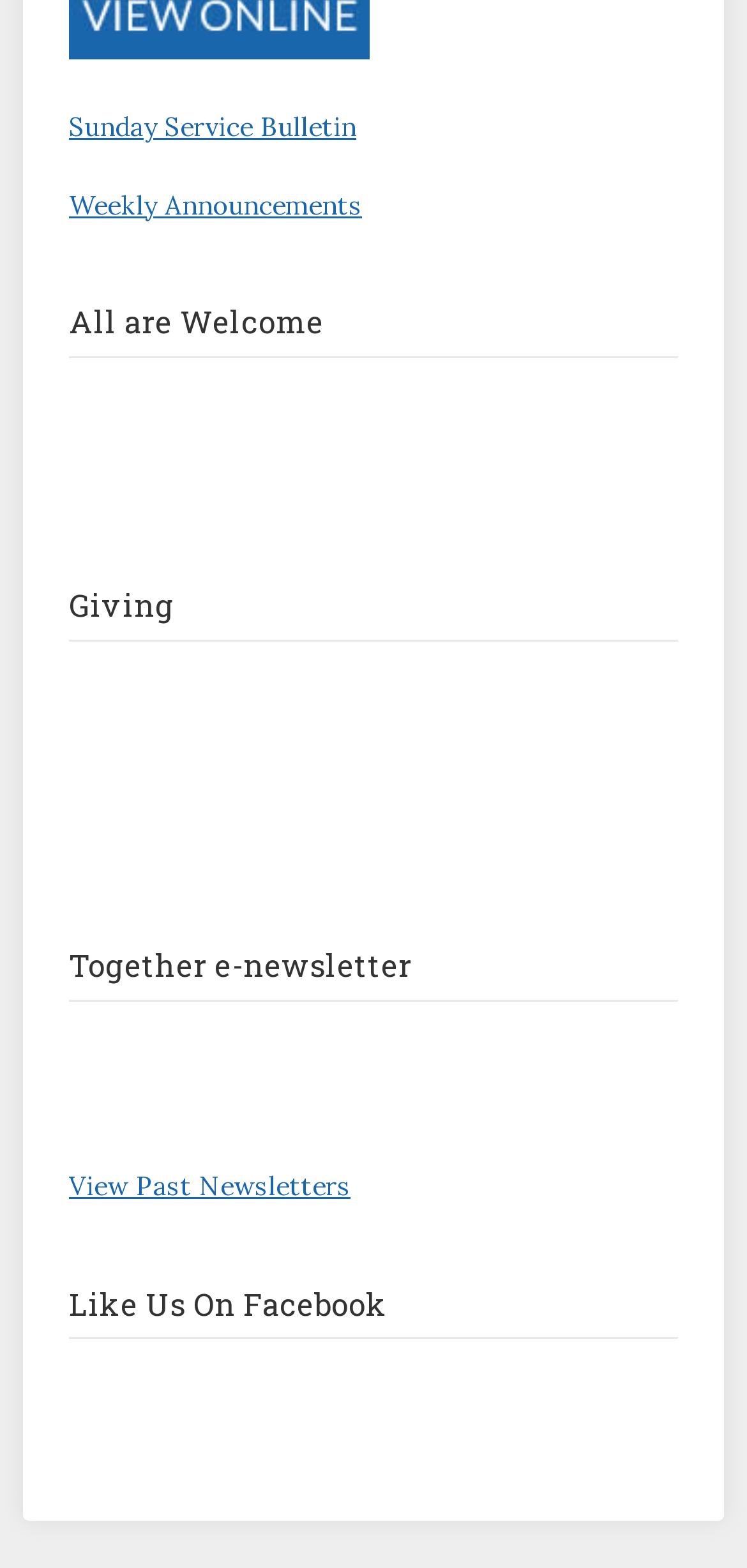Determine the bounding box for the UI element as described: "alt="events-button"". The coordinates should be represented as four float numbers between 0 and 1, formatted as [left, top, right, bottom].

[0.092, 0.3, 0.495, 0.322]